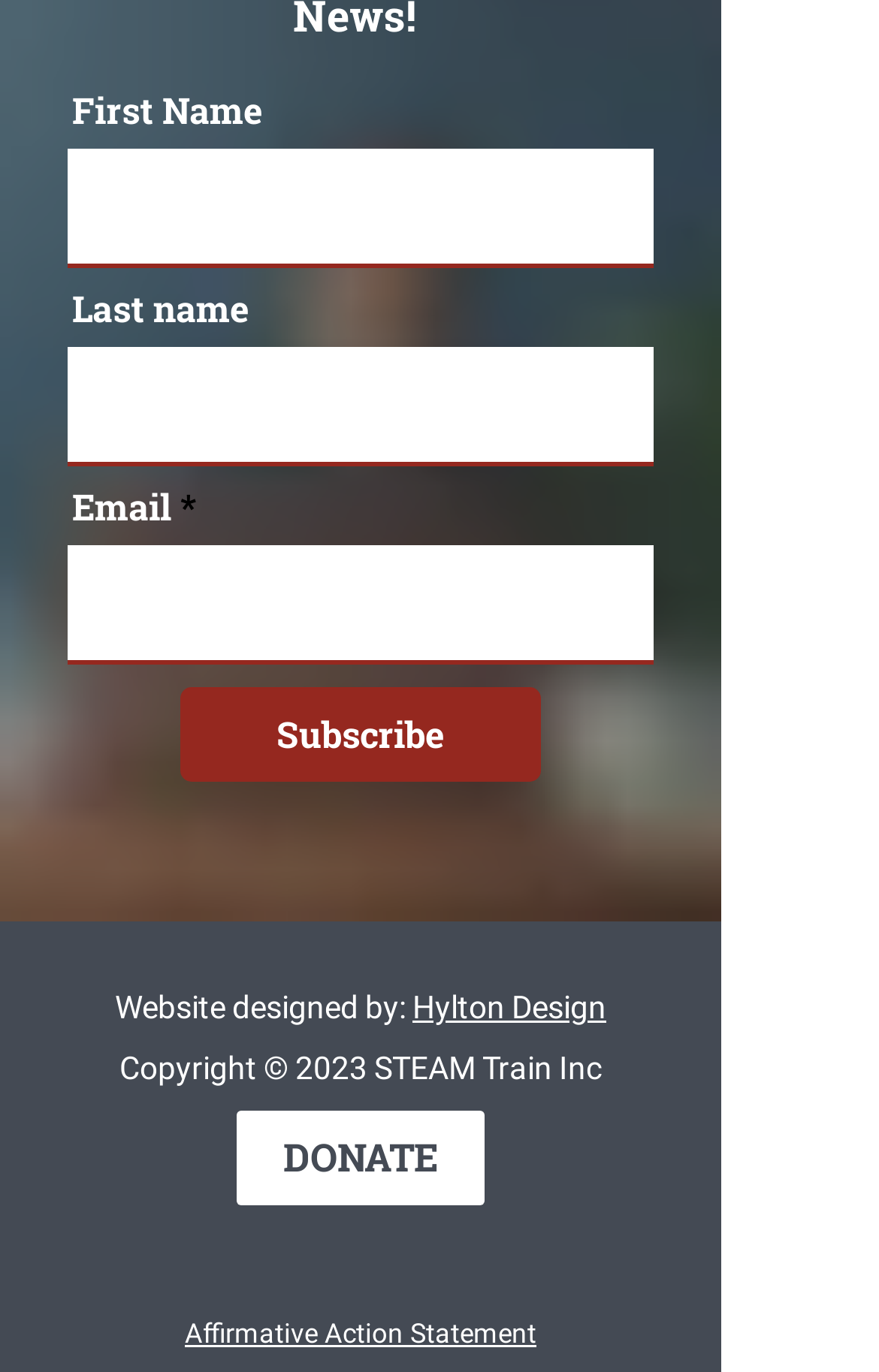Provide a brief response to the question below using one word or phrase:
What is the text below the subscribe button?

Website designed by: